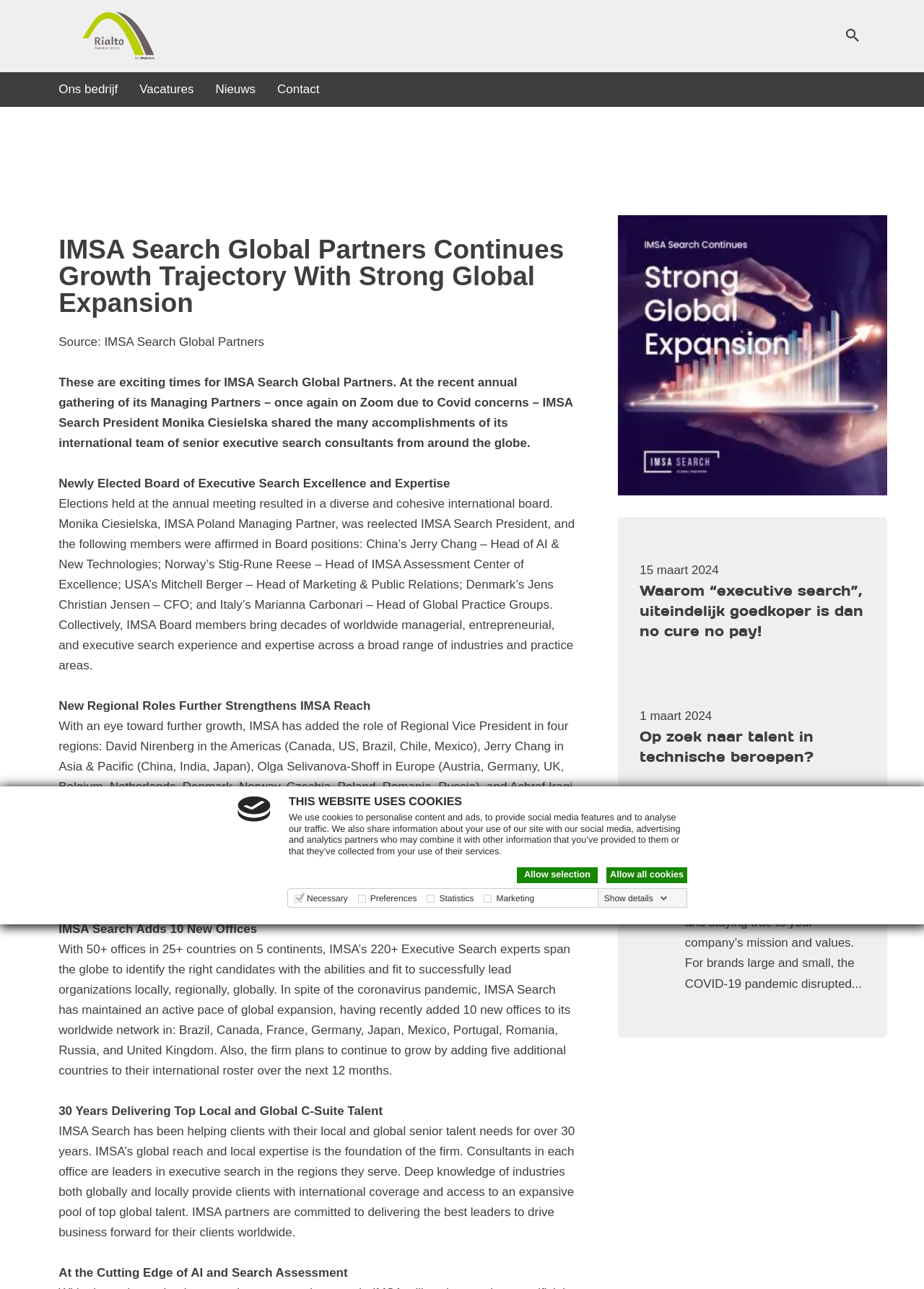Can you find the bounding box coordinates for the element to click on to achieve the instruction: "Search for something"?

None